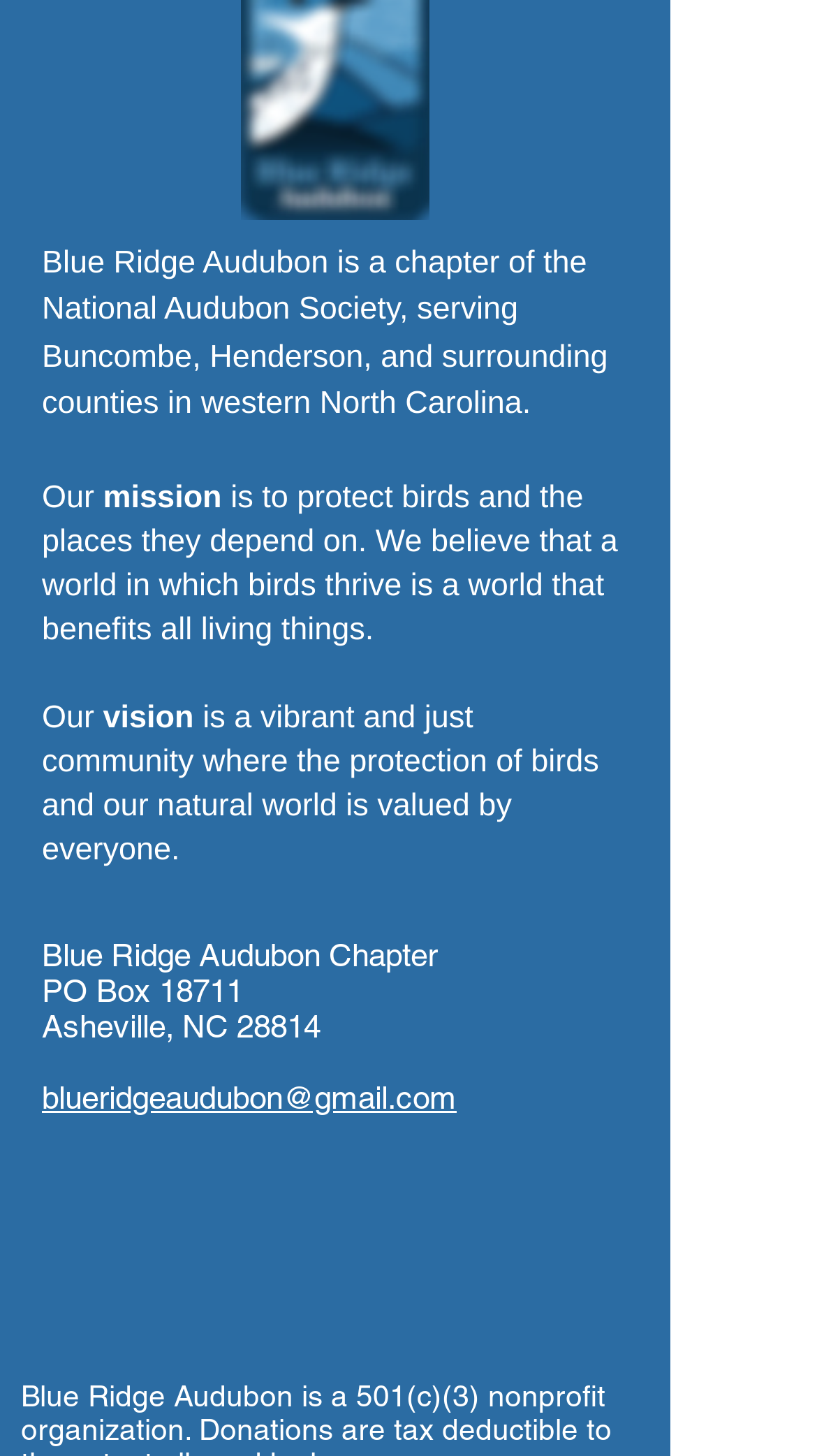Based on the image, please respond to the question with as much detail as possible:
What is the postal address of Blue Ridge Audubon?

The StaticText elements with the texts 'PO Box 18711' and 'Asheville, NC 28814' provide the postal address of Blue Ridge Audubon.